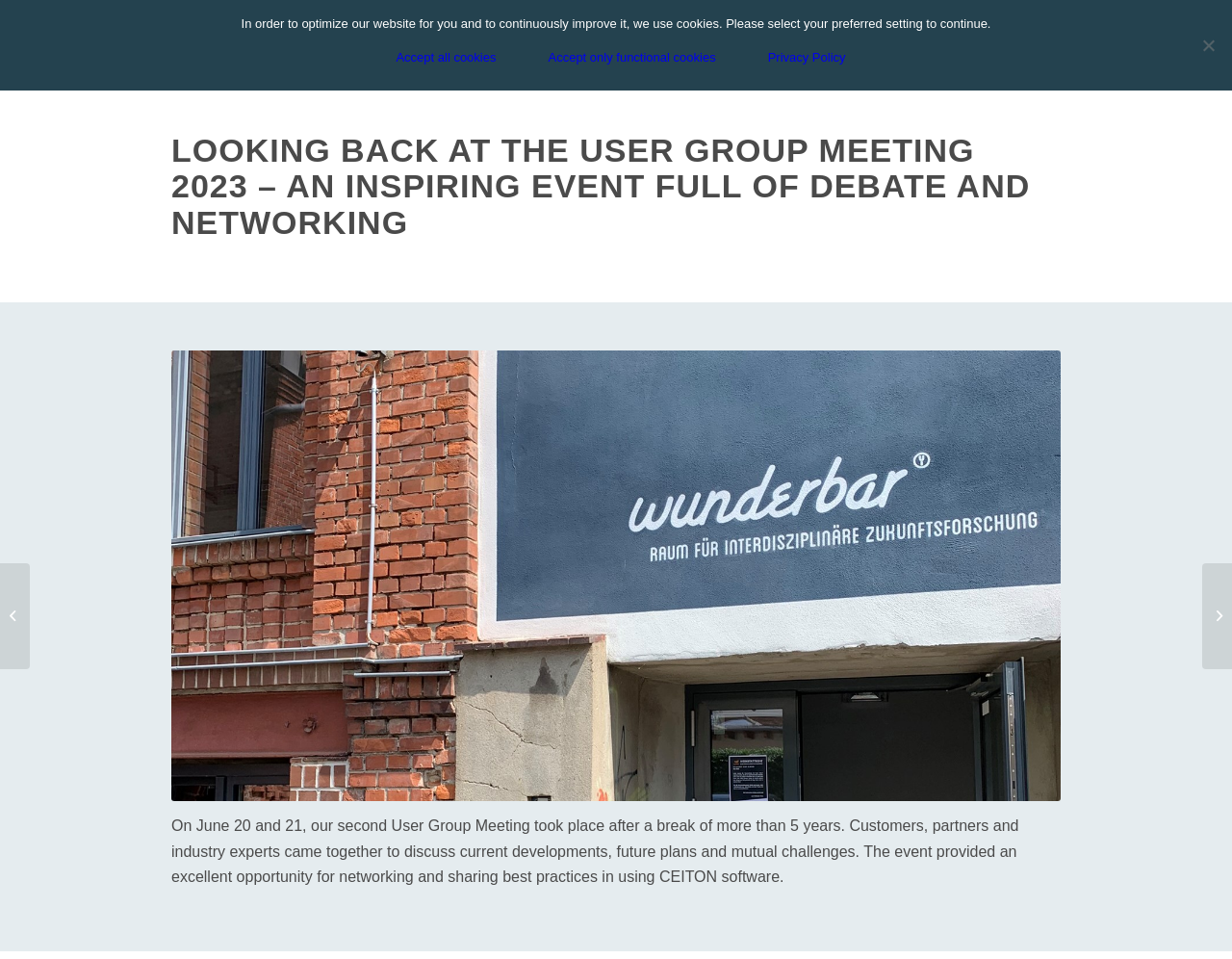Specify the bounding box coordinates (top-left x, top-left y, bottom-right x, bottom-right y) of the UI element in the screenshot that matches this description: News

[0.59, 0.029, 0.637, 0.089]